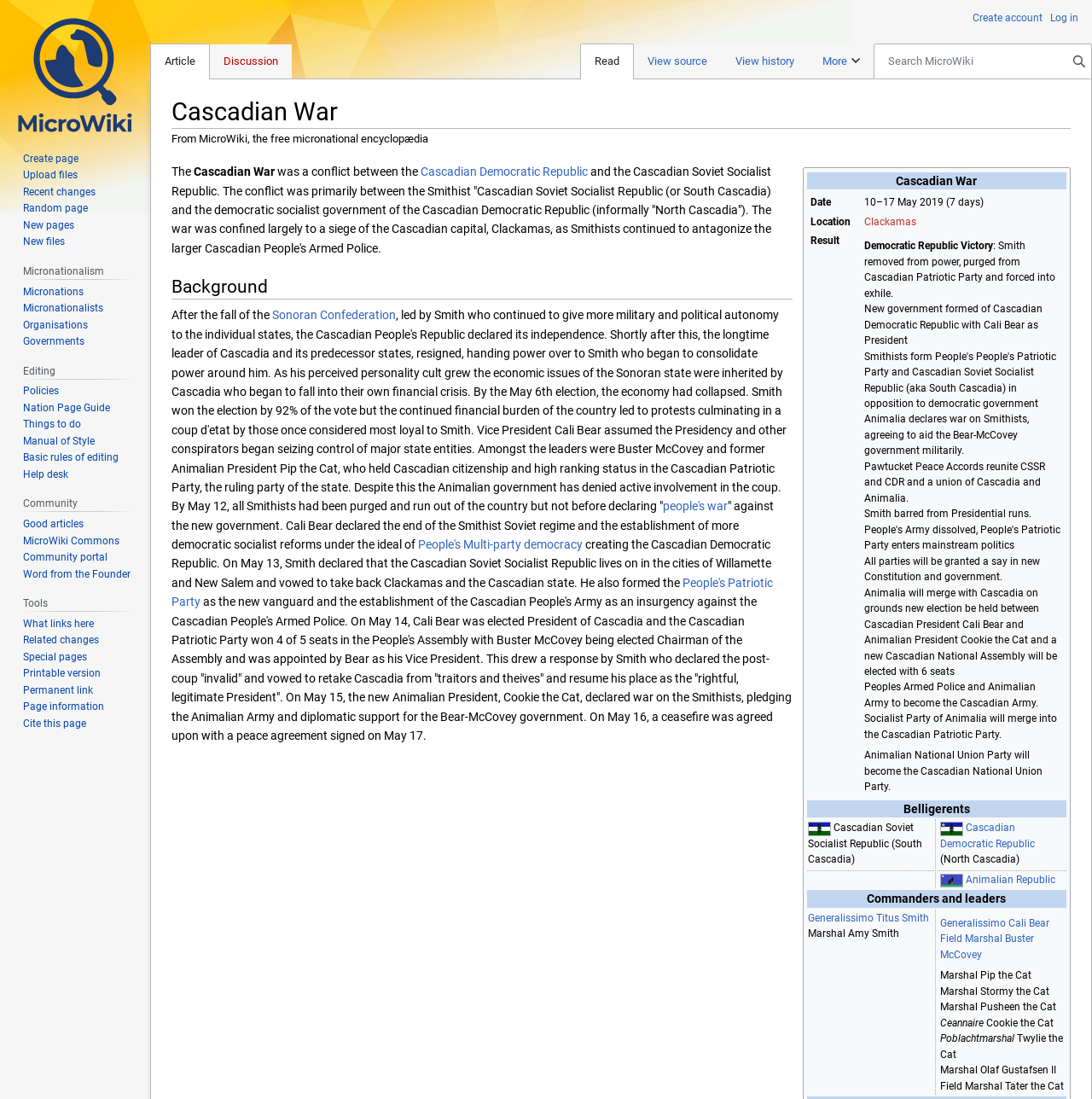Who is the leader of the Cascadian Democratic Republic?
Please provide a single word or phrase based on the screenshot.

Cali Bear